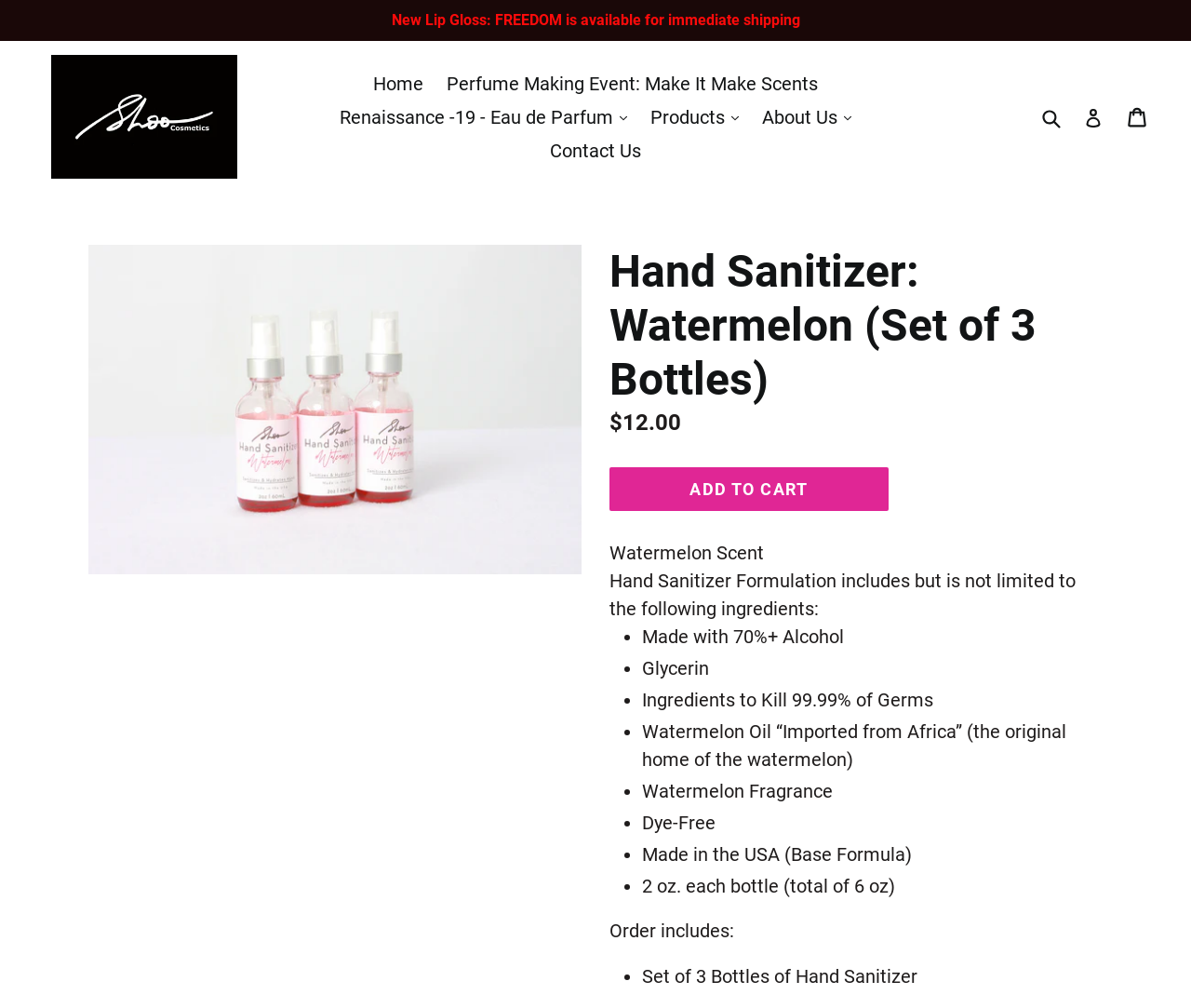By analyzing the image, answer the following question with a detailed response: What is the price of the product?

I found the answer by examining the static text elements on the webpage. One of the elements says 'Regular price' and another element next to it says '$12.00', which is likely the price of the product.